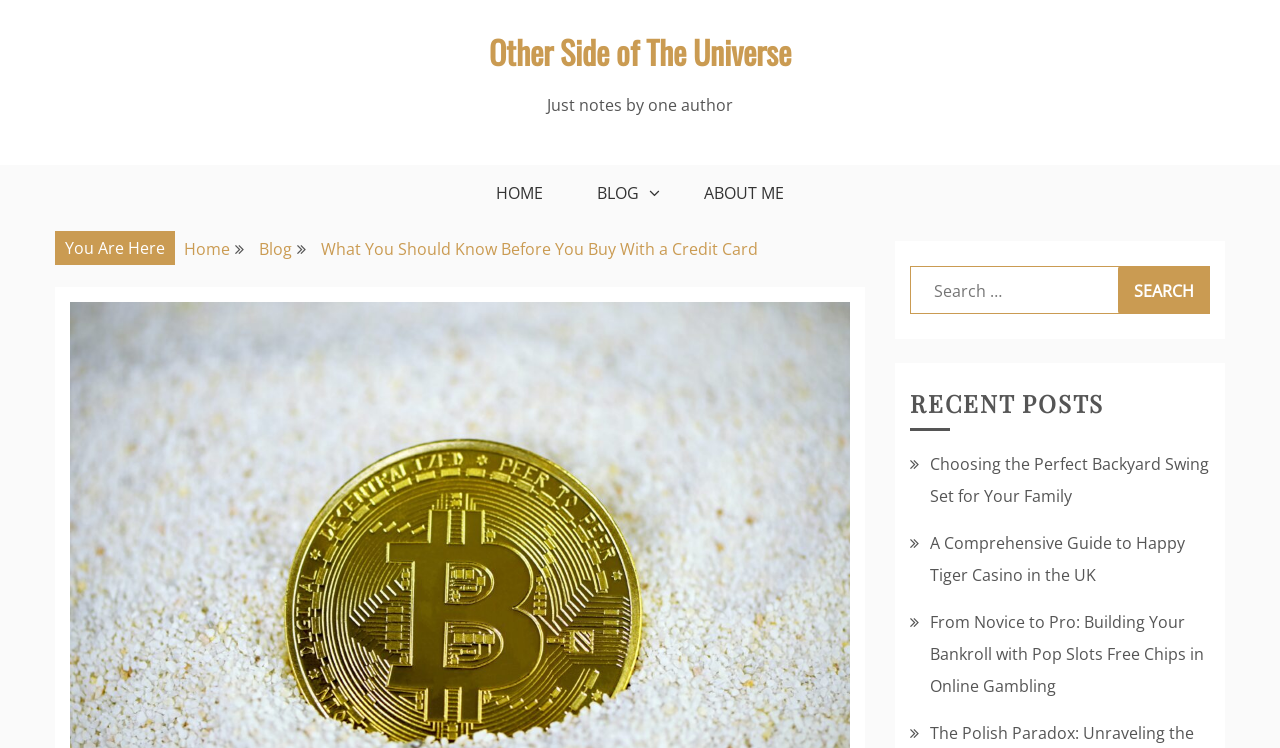Craft a detailed narrative of the webpage's structure and content.

The webpage is about a blog post titled "What You Should Know Before You Buy With a Credit Card" on a website called "Other Side of The Universe". At the top left, there is a link to the website's homepage, followed by a brief description "Just notes by one author". 

Below this, there are three navigation links: "HOME", "BLOG", and "ABOUT ME". The "ABOUT ME" link is accompanied by a "You Are Here" label and a breadcrumbs navigation menu, which shows the current page's location within the website's hierarchy.

On the right side of the top section, there is a search bar with a "Search for:" label and a "Search" button. 

The main content of the webpage is divided into two sections. The first section is a list of recent posts, labeled as "RECENT POSTS", which includes three links to other blog posts: "Choosing the Perfect Backyard Swing Set for Your Family", "A Comprehensive Guide to Happy Tiger Casino in the UK", and "From Novice to Pro: Building Your Bankroll with Pop Slots Free Chips in Online Gambling". 

The second section, which is not explicitly labeled, appears to be the main content of the blog post, discussing buying bitcoins with a credit card, its convenience, and associated fees and risks.